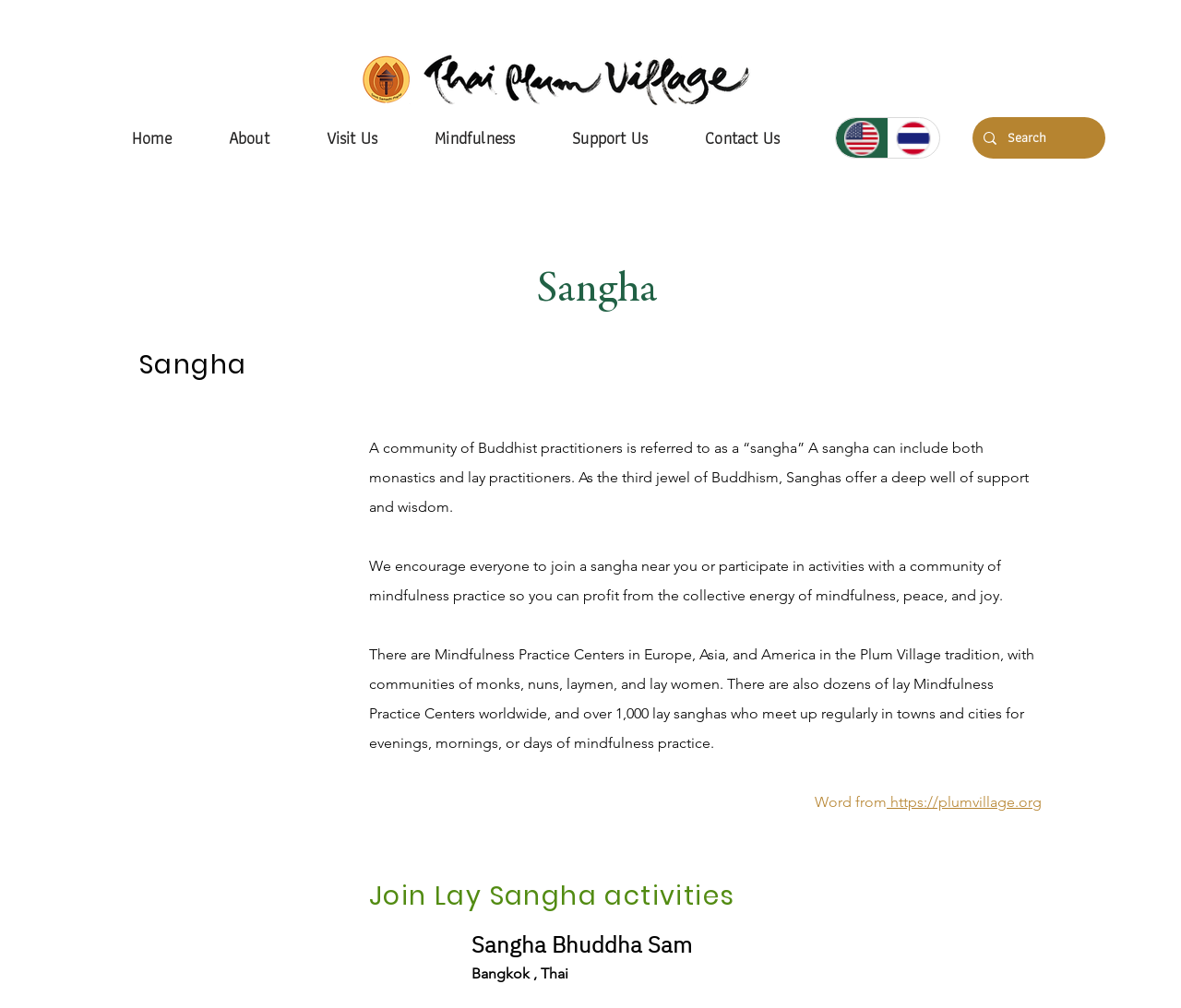Present a detailed account of what is displayed on the webpage.

The webpage is about Sangha, a community of Buddhist practitioners. At the top left, there is a navigation menu with links to "Home", "About", "Visit Us", "Mindfulness", "Support Us", and "Contact Us". Below the navigation menu, there is a logo of Thai Plum Village.

On the top right, there is a language selector with options for English and Thai. Next to the language selector, there is a search bar with a magnifying glass icon.

The main content of the webpage is divided into sections. The first section has a heading "Sangha" and a brief description of what a sangha is. Below the description, there is a paragraph of text explaining the benefits of joining a sangha.

The next section has a heading "Join Lay Sangha activities" and appears to provide information about lay sanghas and their activities. There is also a link to the Plum Village website.

At the bottom of the page, there is a section with a heading "Sangha Bhuddha Sam" and a subheading "Bangkok, Thai". This section may provide information about a specific sangha or community in Bangkok, Thailand.

Throughout the webpage, there are several images, including a 512x512.png image at the top, the logo of Thai Plum Village, and icons for the language selector and search bar.